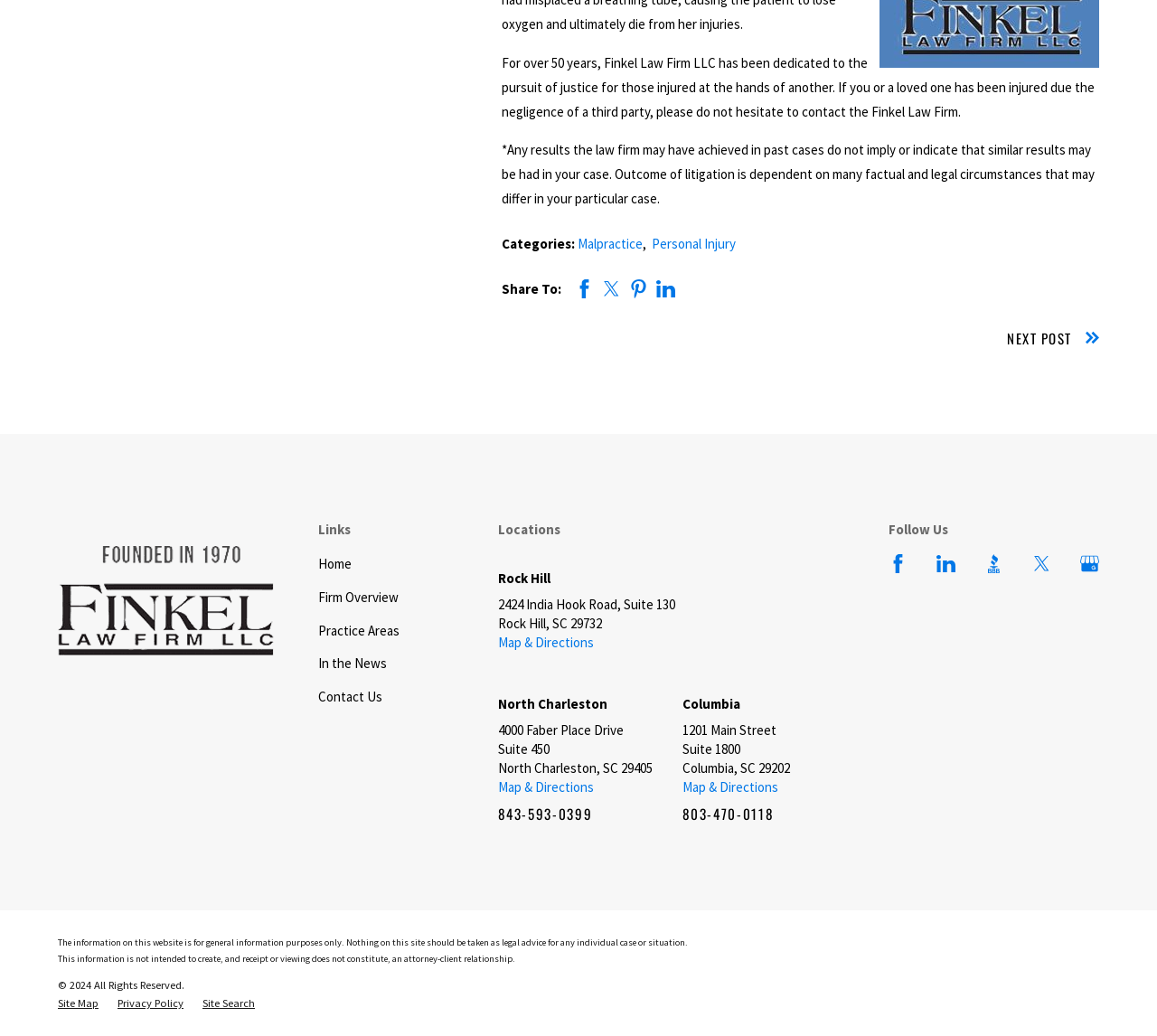Please locate the bounding box coordinates of the element that should be clicked to achieve the given instruction: "Click on Personal Injury".

[0.563, 0.227, 0.636, 0.243]